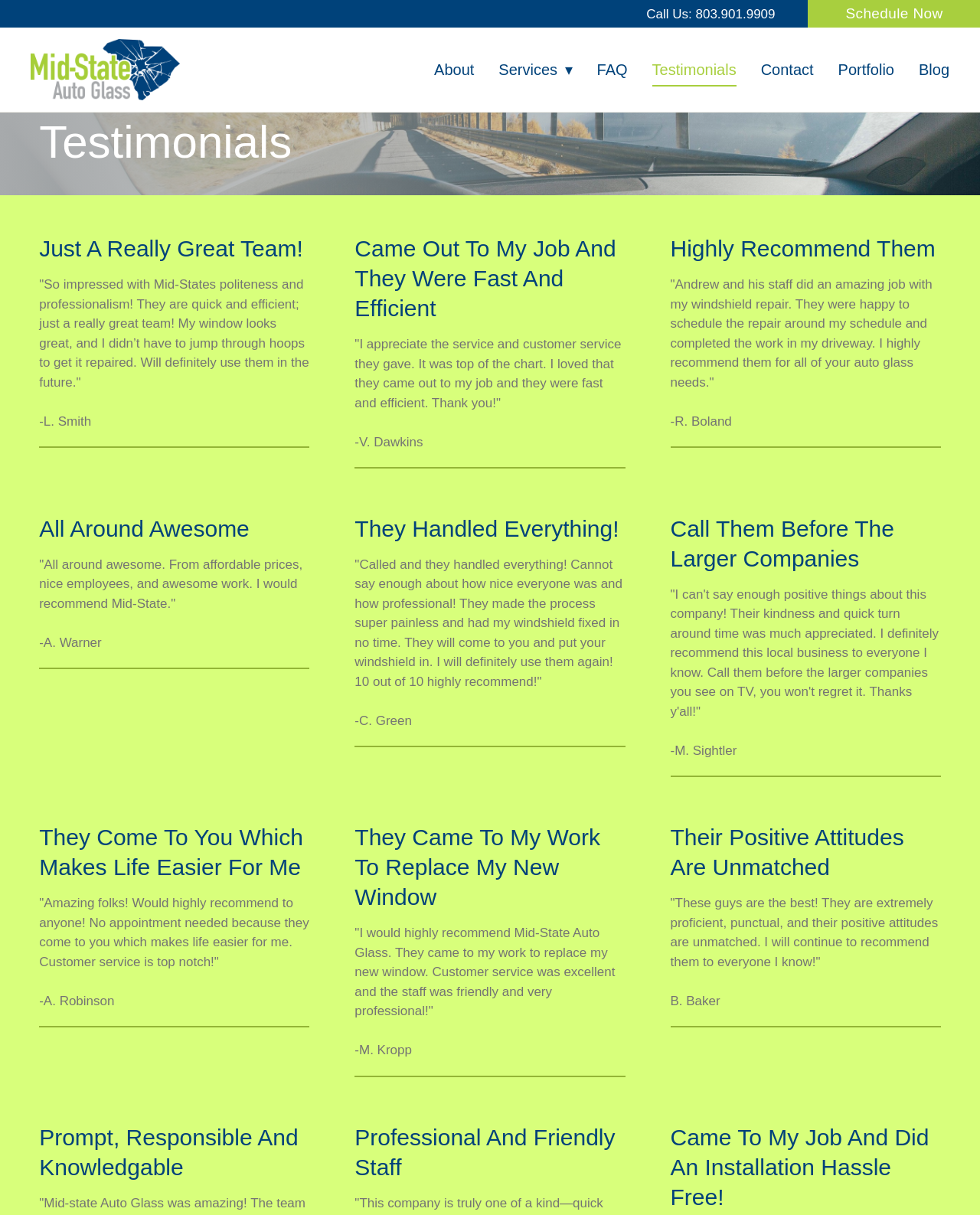Identify the bounding box for the element characterized by the following description: "Services ▾".

[0.509, 0.045, 0.584, 0.07]